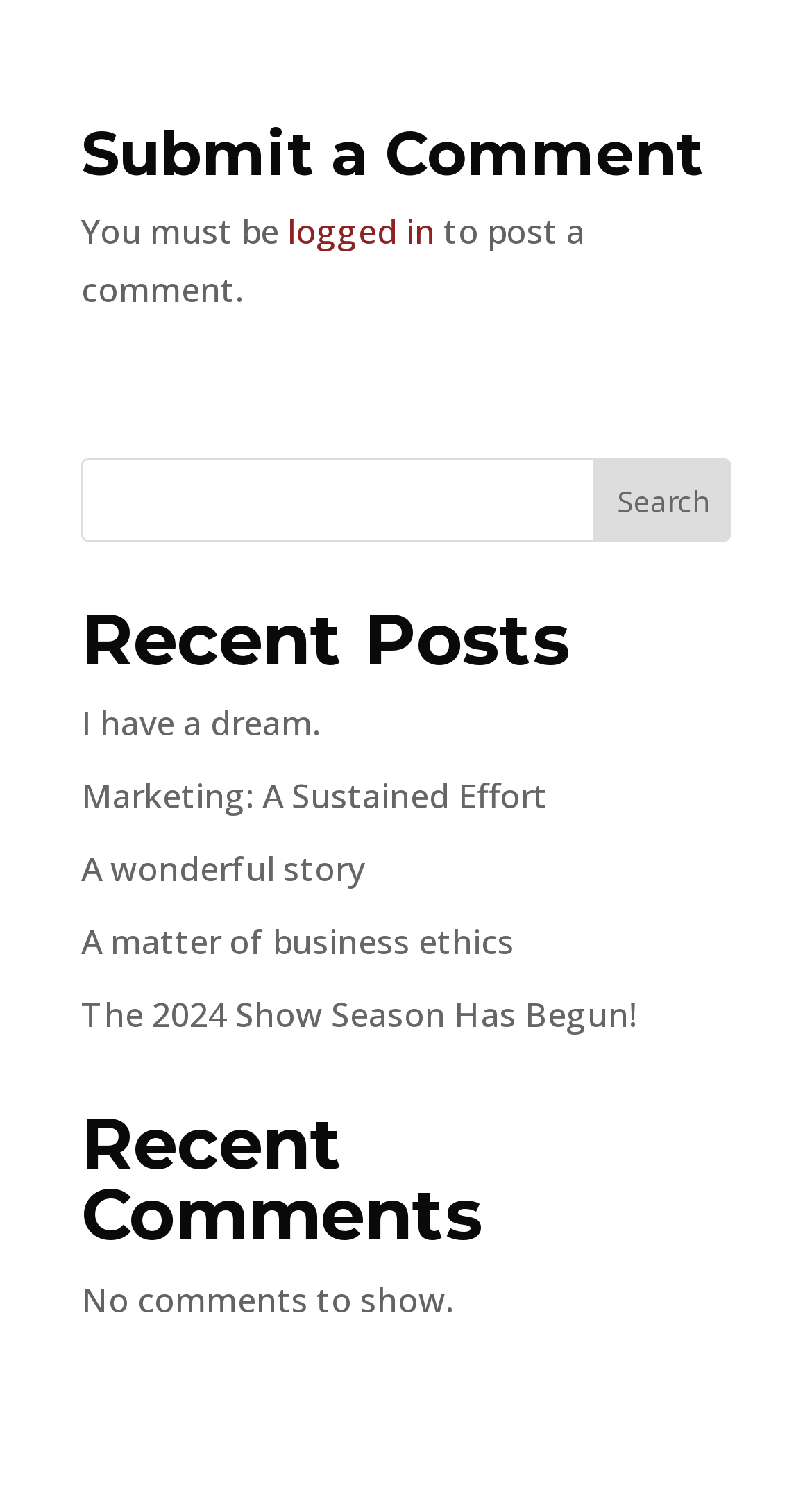Locate the bounding box coordinates of the UI element described by: "logged in". Provide the coordinates as four float numbers between 0 and 1, formatted as [left, top, right, bottom].

[0.354, 0.14, 0.536, 0.171]